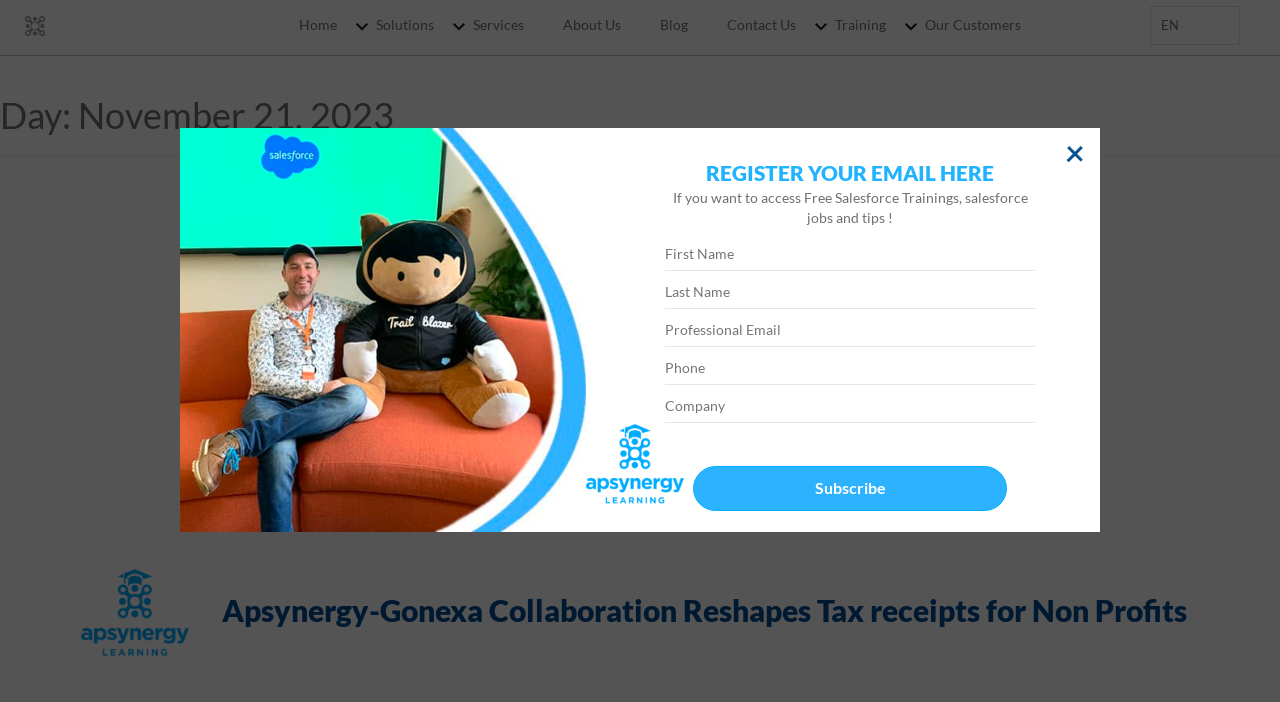Locate the bounding box coordinates of the segment that needs to be clicked to meet this instruction: "Click the Apsynergy-Logo link".

[0.008, 0.024, 0.035, 0.048]